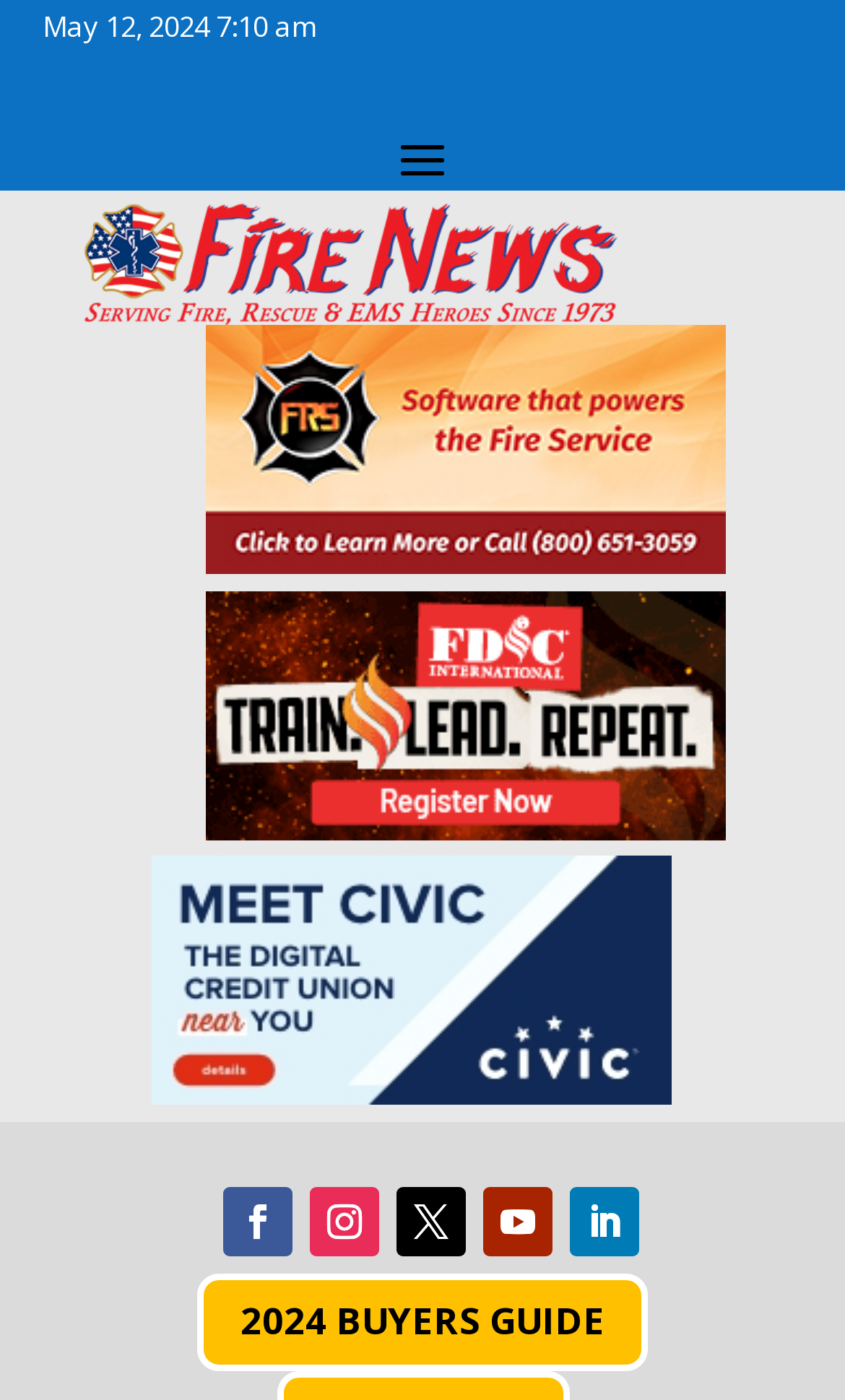How many links are there in the middle section?
Based on the visual content, answer with a single word or a brief phrase.

4